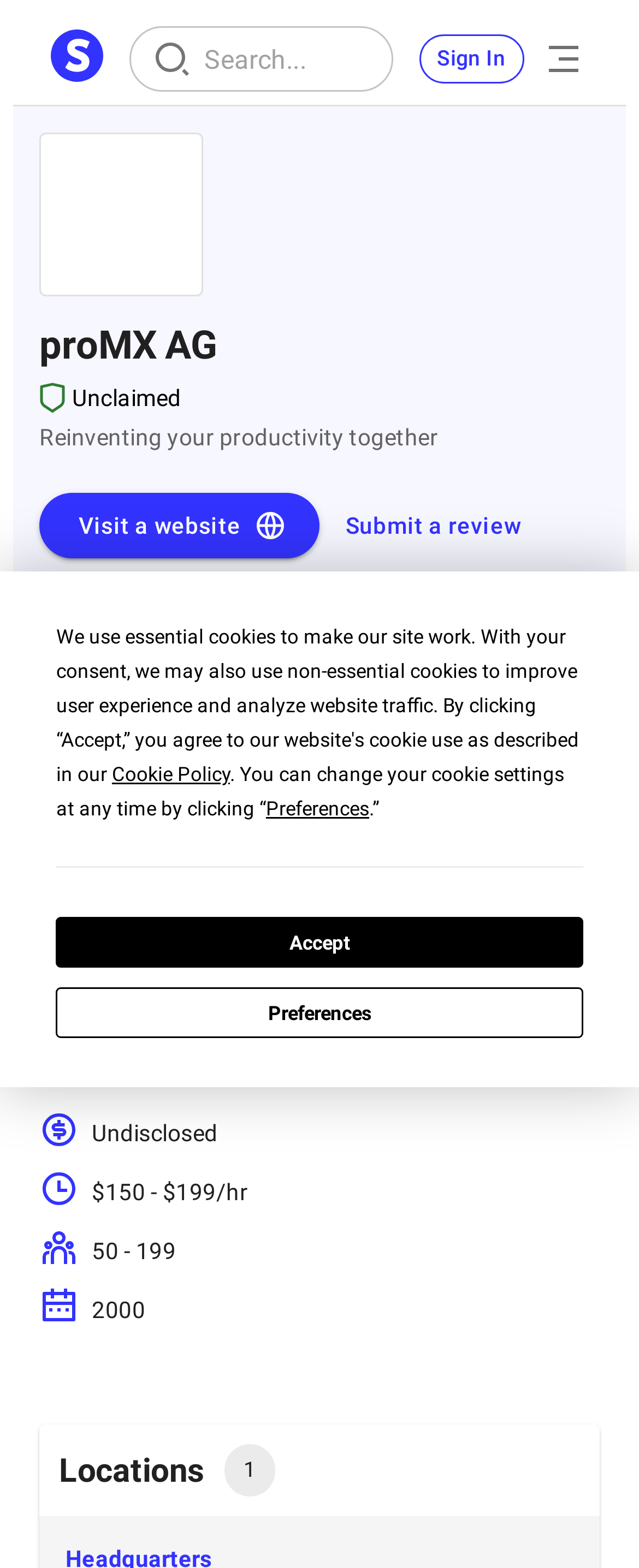Locate the bounding box coordinates of the area to click to fulfill this instruction: "Click the Sign In button". The bounding box should be presented as four float numbers between 0 and 1, in the order [left, top, right, bottom].

[0.655, 0.022, 0.819, 0.054]